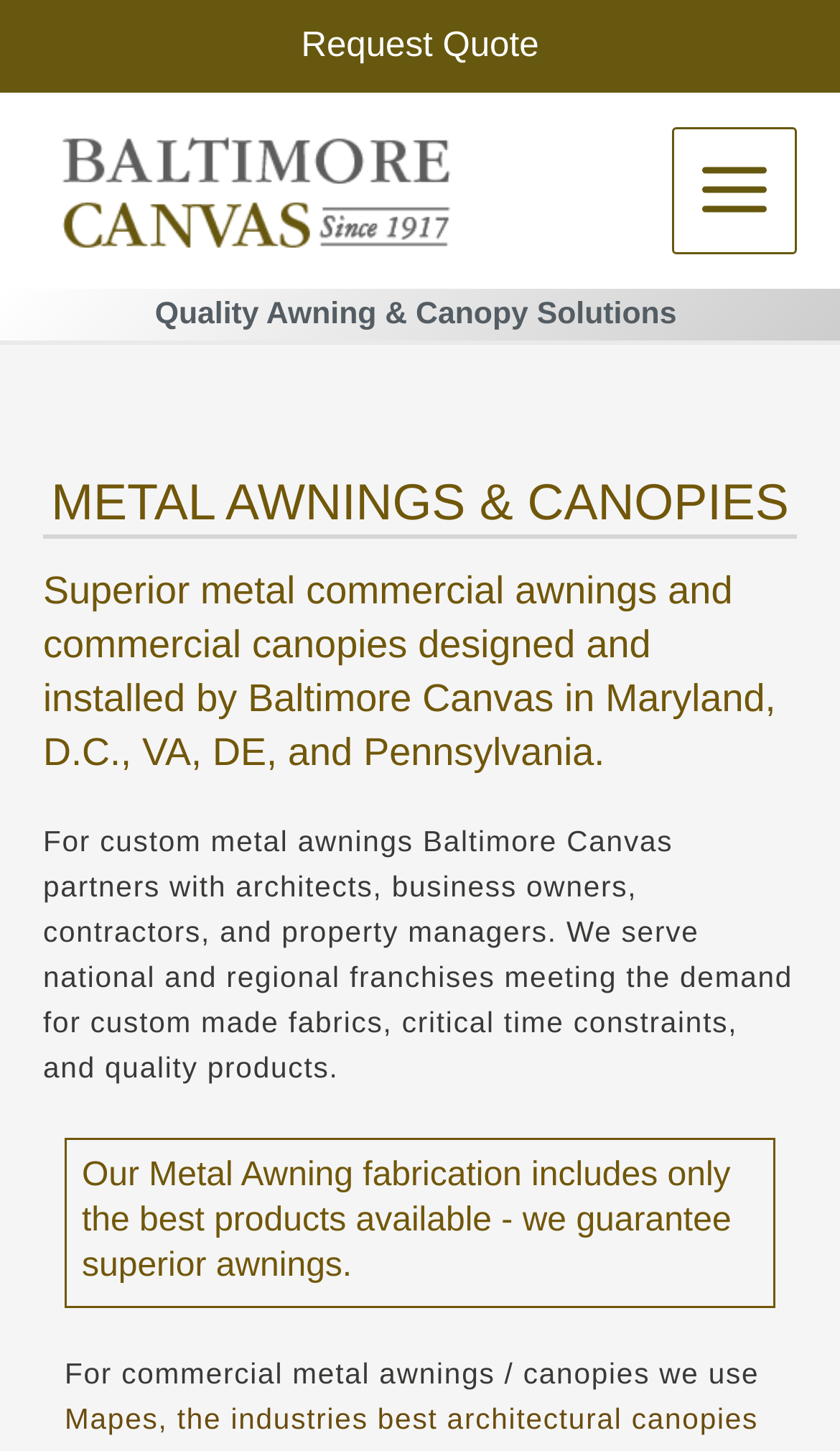Please answer the following query using a single word or phrase: 
What type of products does the company offer?

Metal awnings and canopies